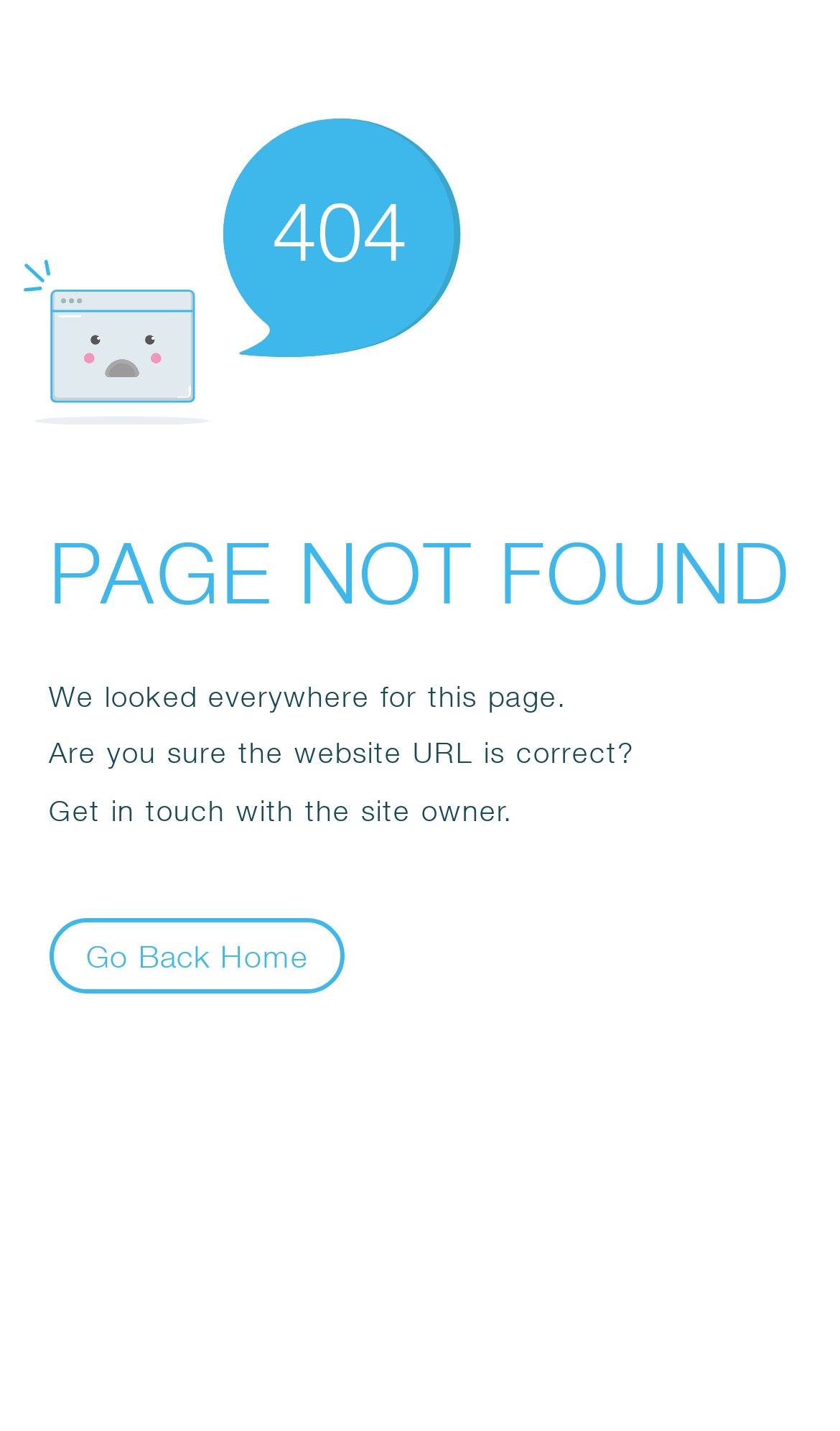Based on the image, provide a detailed and complete answer to the question: 
What is the main error message?

The main error message is displayed as a static text 'PAGE NOT FOUND' which is a prominent element on the webpage, indicating that the page is not found.